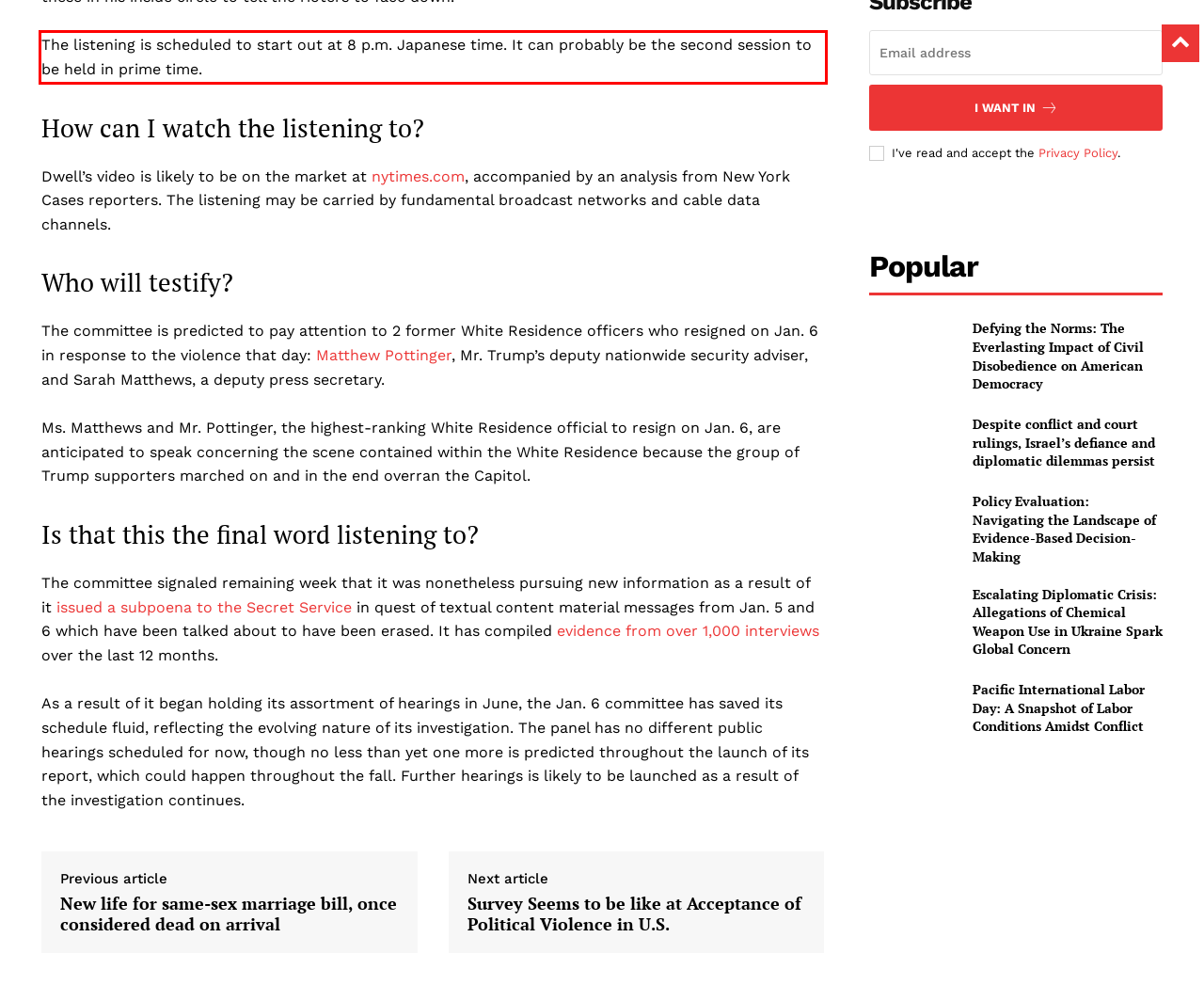With the provided screenshot of a webpage, locate the red bounding box and perform OCR to extract the text content inside it.

The listening is scheduled to start out at 8 p.m. Japanese time. It can probably be the second session to be held in prime time.